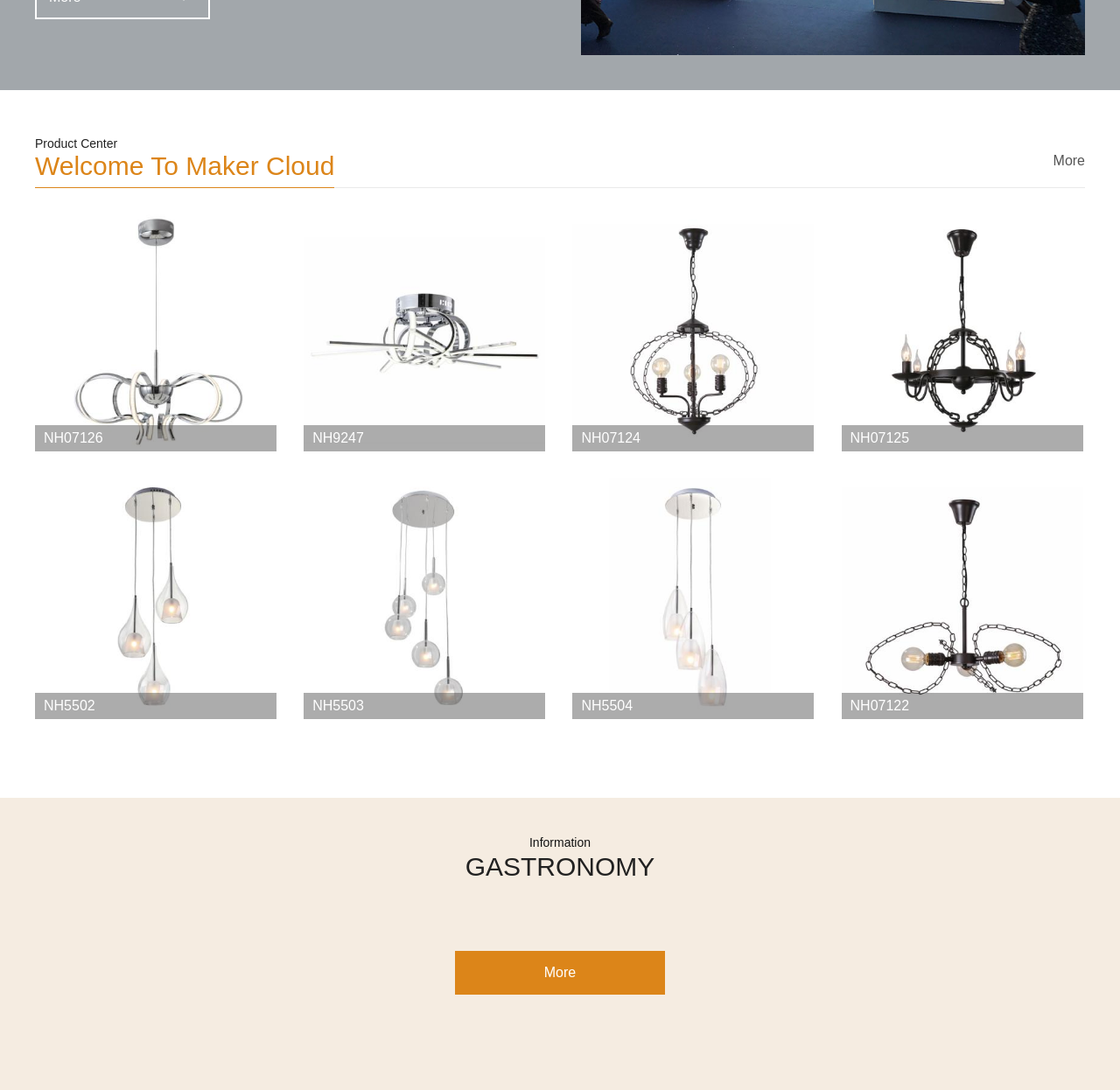What is the category of the product NH07126?
Refer to the image and respond with a one-word or short-phrase answer.

GASTRONOMY